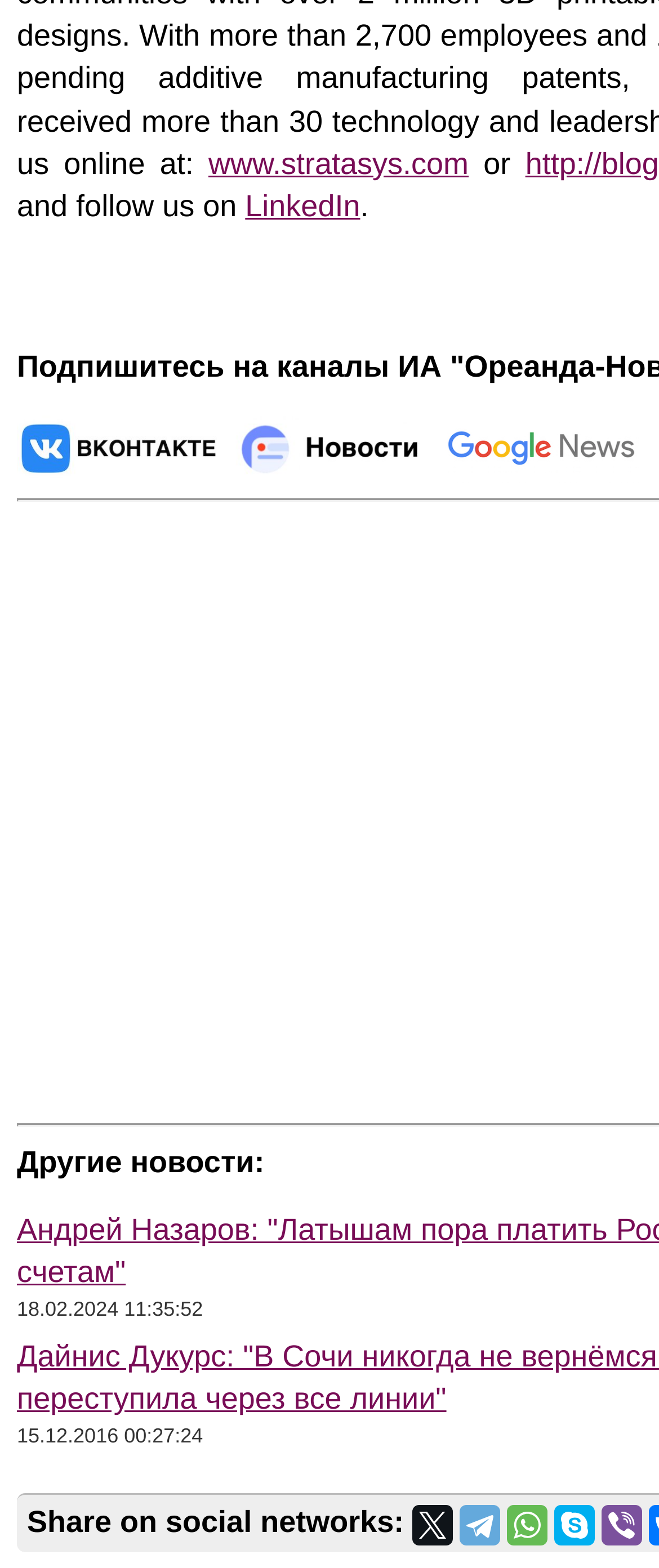How many social media platforms are available for sharing?
Craft a detailed and extensive response to the question.

The section 'Share on social networks:' at the bottom of the webpage provides links to five social media platforms: Twitter, Telegram, WhatsApp, Skype, and Viber.